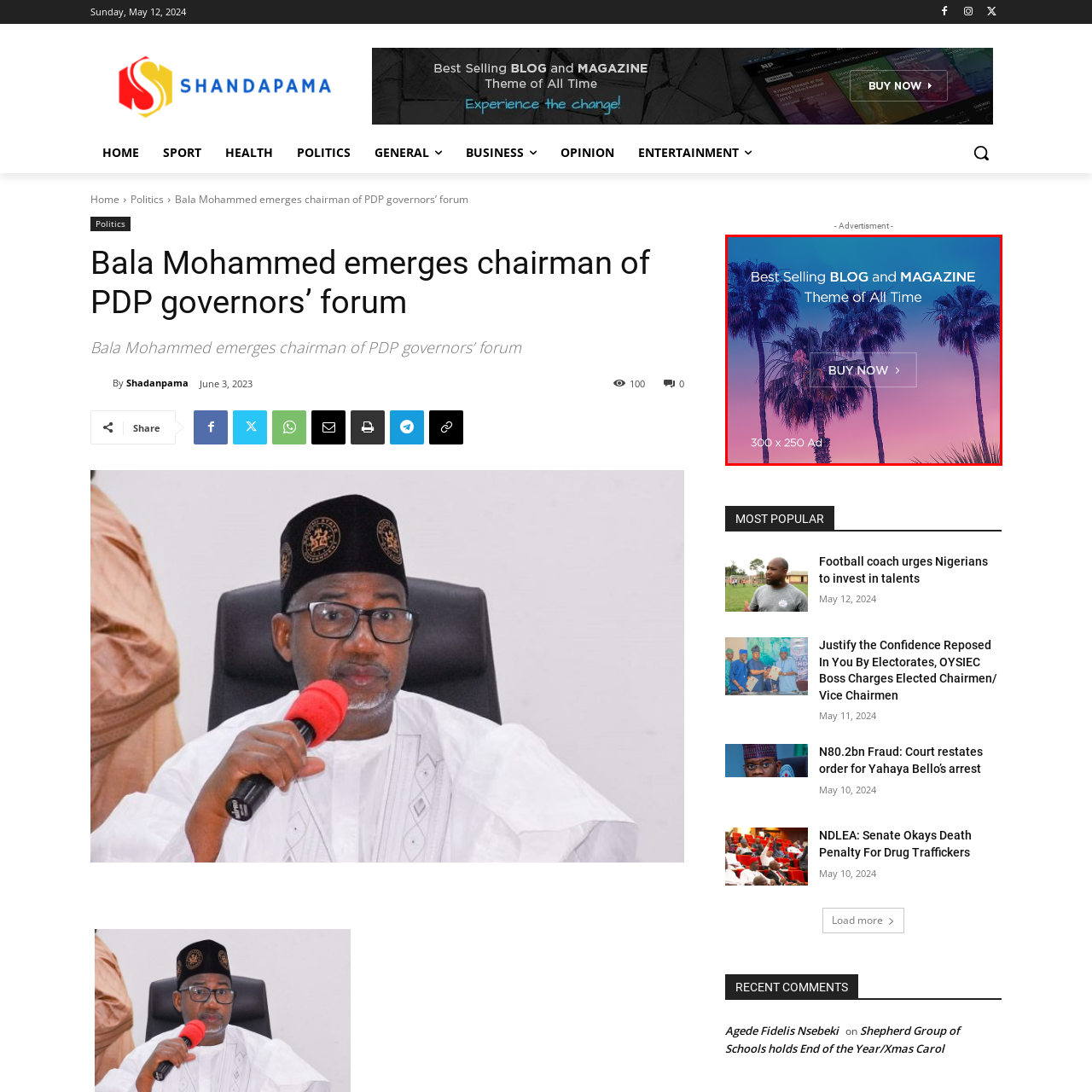View the segment outlined in white, What is the size of the advertisement? 
Answer using one word or phrase.

300 x 250 pixels